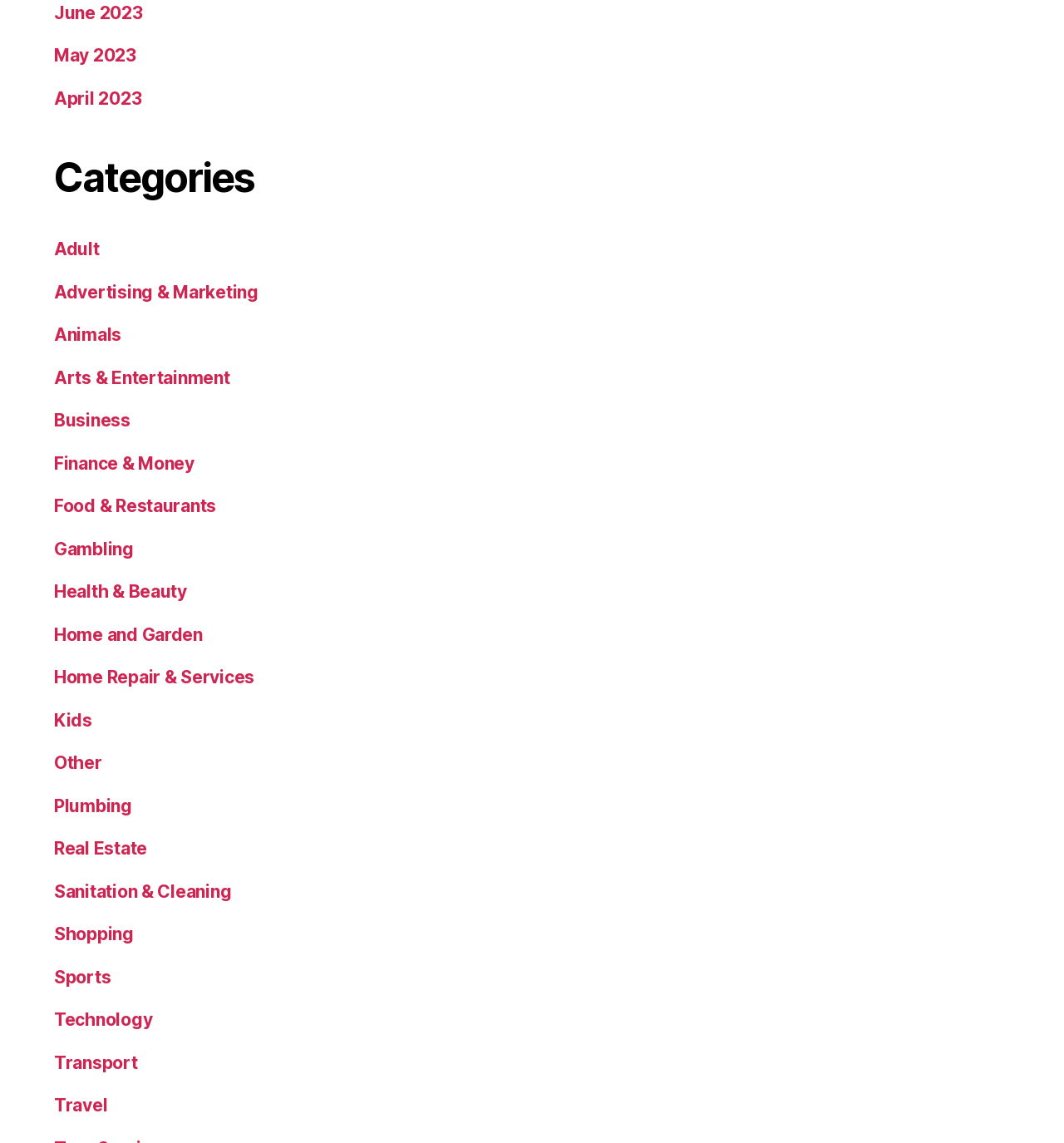Please determine the bounding box coordinates of the area that needs to be clicked to complete this task: 'View June 2023 archives'. The coordinates must be four float numbers between 0 and 1, formatted as [left, top, right, bottom].

[0.051, 0.002, 0.134, 0.02]